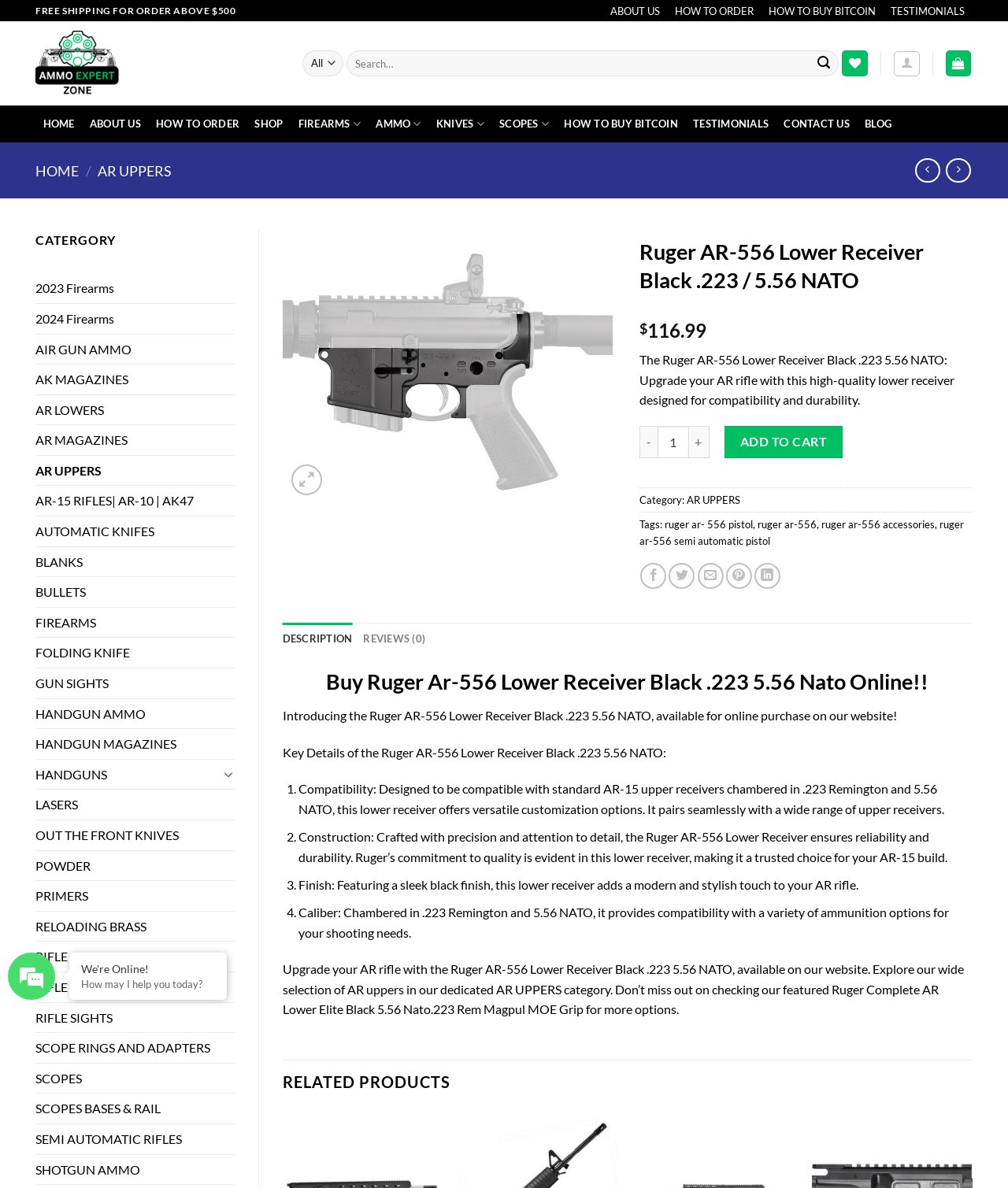Identify the bounding box coordinates of the region I need to click to complete this instruction: "Search for products".

[0.3, 0.042, 0.834, 0.064]